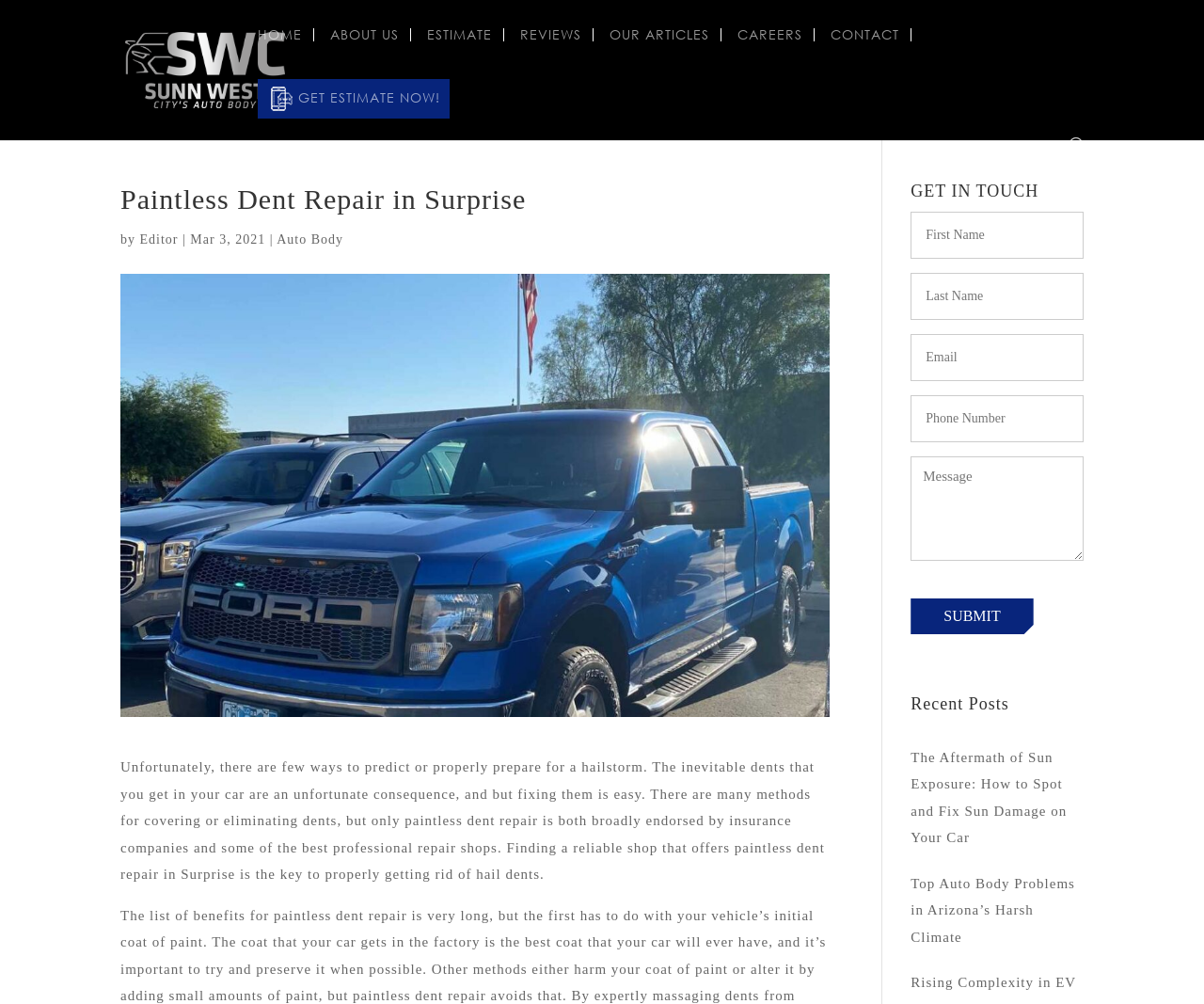Identify the bounding box coordinates for the UI element that matches this description: "Get Estimate Now!".

[0.214, 0.079, 0.373, 0.118]